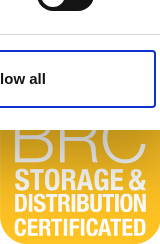What does the certification logo signify?
Please ensure your answer to the question is detailed and covers all necessary aspects.

The presence of the 'BRC Storage & Distribution Certificated' logo signifies that the organization adheres to high standards in food safety, logistics, and distribution practices, ensuring the quality and integrity of the products offered.